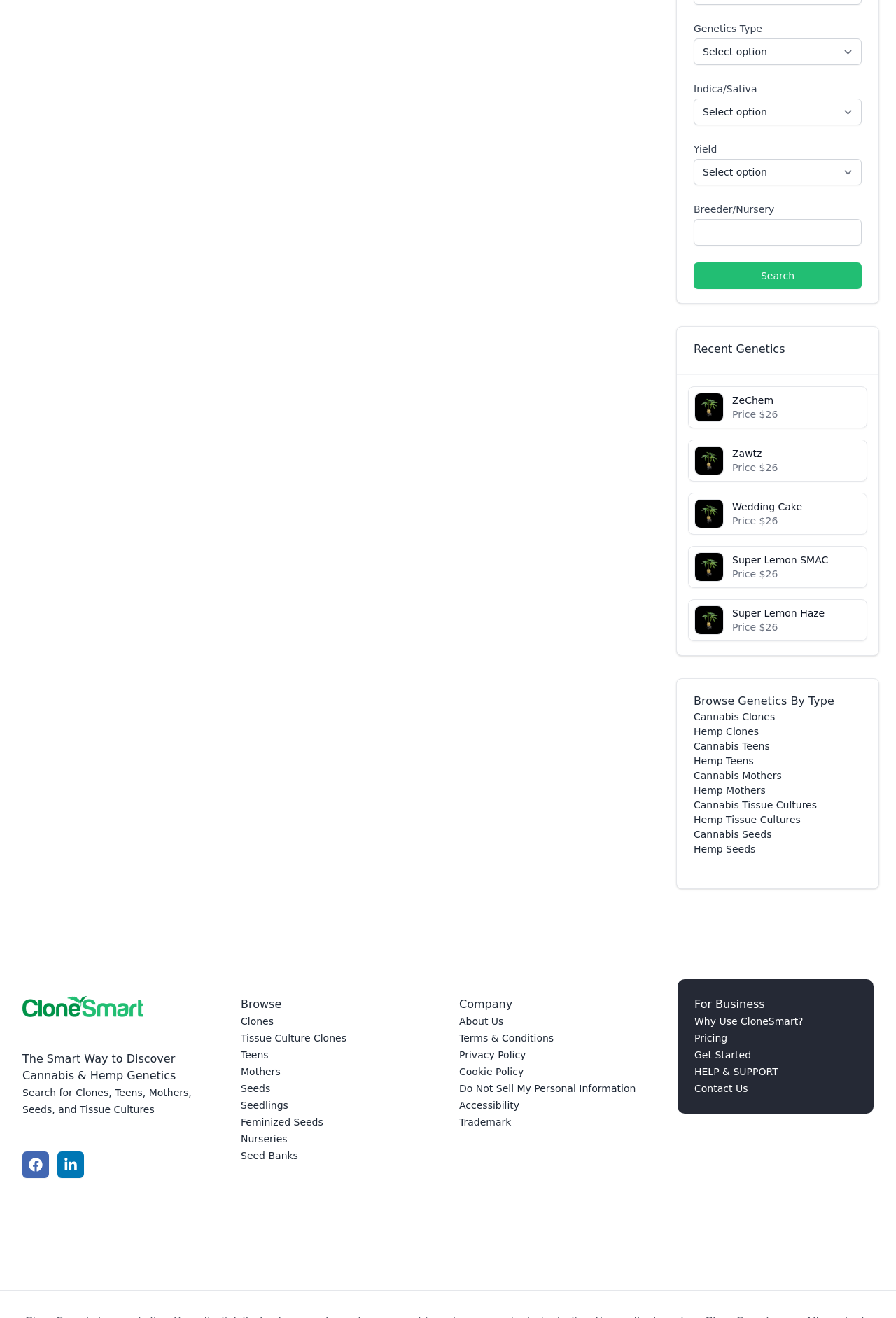Identify the bounding box coordinates necessary to click and complete the given instruction: "Learn about the company".

[0.512, 0.771, 0.562, 0.779]